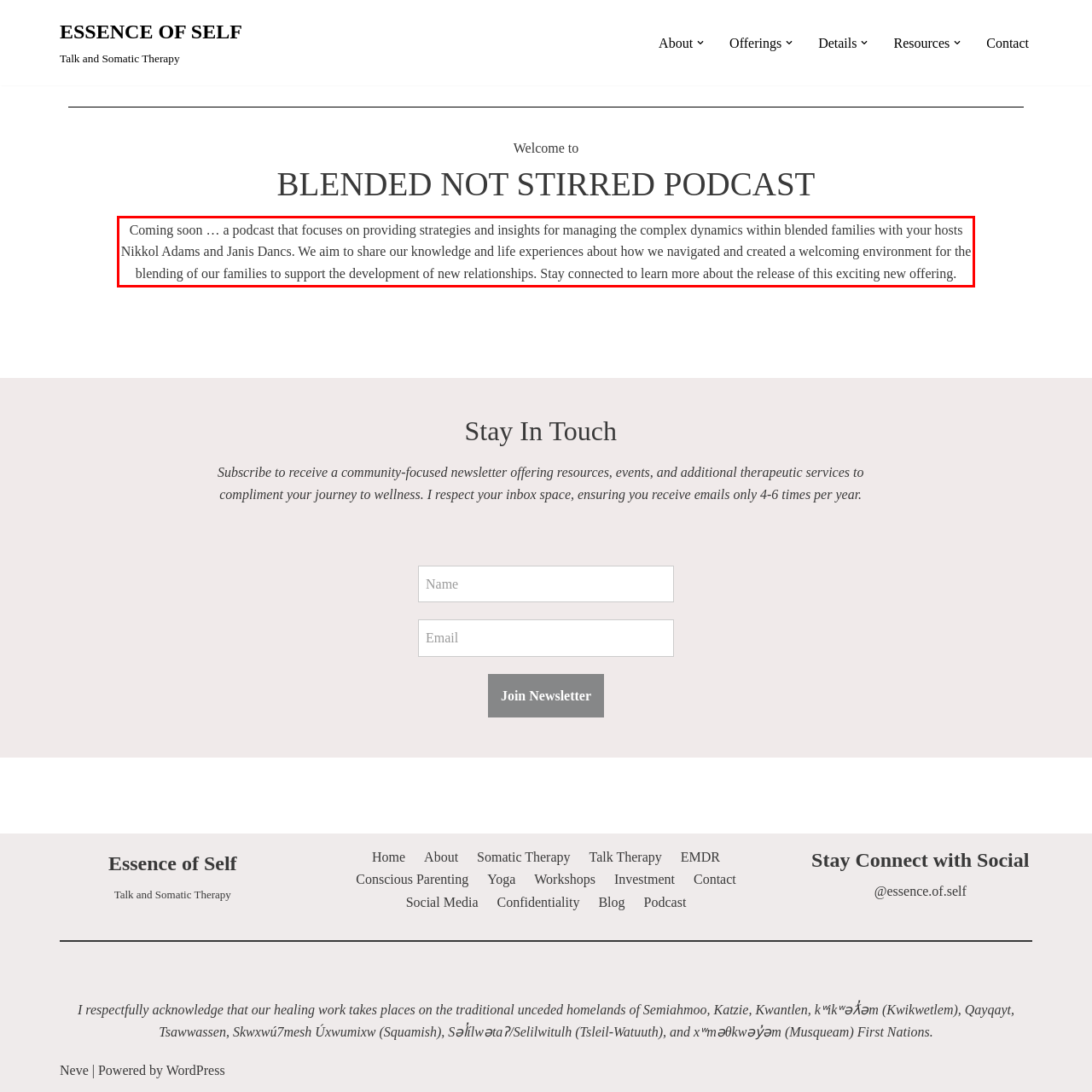Please extract the text content from the UI element enclosed by the red rectangle in the screenshot.

Coming soon … a podcast that focuses on providing strategies and insights for managing the complex dynamics within blended families with your hosts Nikkol Adams and Janis Dancs. We aim to share our knowledge and life experiences about how we navigated and created a welcoming environment for the blending of our families to support the development of new relationships. Stay connected to learn more about the release of this exciting new offering.